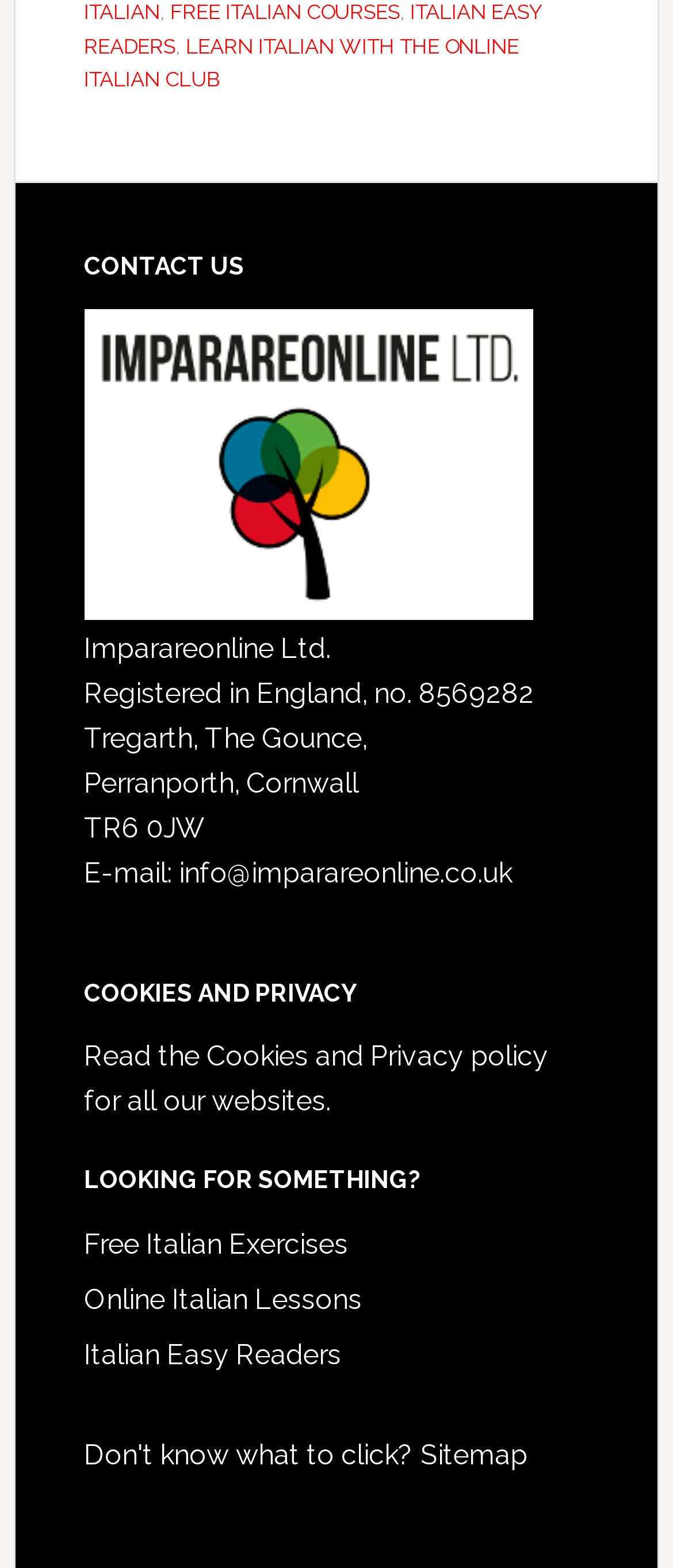Provide a brief response in the form of a single word or phrase:
How many links are there under 'LOOKING FOR SOMETHING?'?

3